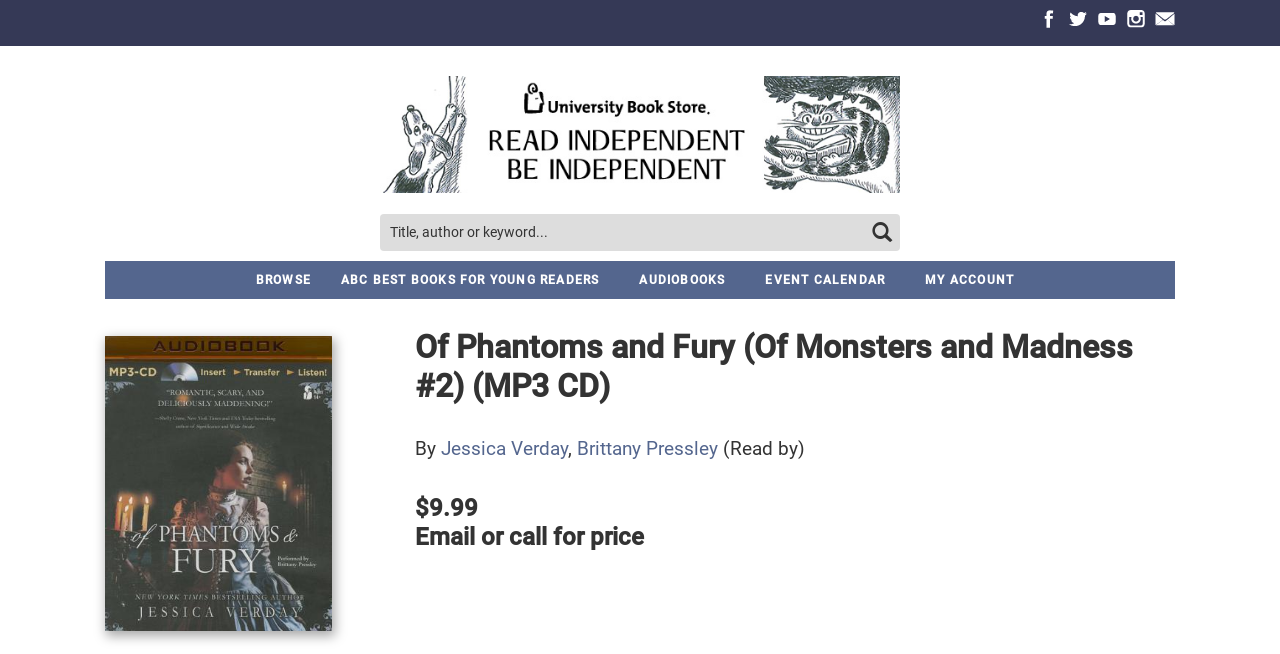Find the bounding box coordinates of the element to click in order to complete the given instruction: "Search by title, author or keyword."

[0.305, 0.343, 0.428, 0.367]